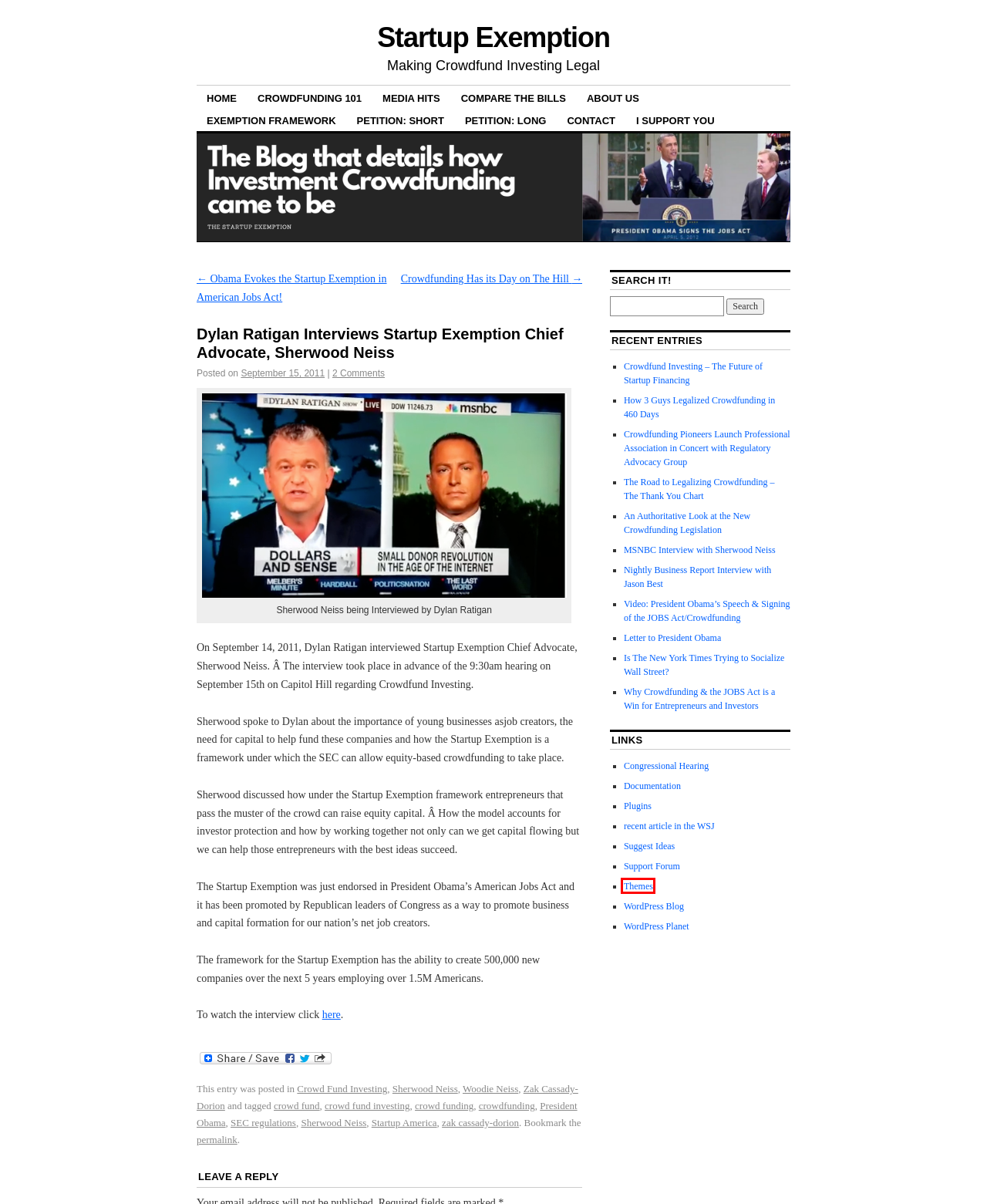You are given a screenshot depicting a webpage with a red bounding box around a UI element. Select the description that best corresponds to the new webpage after clicking the selected element. Here are the choices:
A. Sherwood Neiss | Startup Exemption
B. Media Hits | Startup Exemption
C. zak cassady-dorion | Startup Exemption
D. WordPress News – The latest news about WordPress and the WordPress community
E. WordPress Themes | WordPress.org
F. WordPress Plugins | WordPress.org
G. Planet — WordPress.org
H. Documentation – WordPress.org

E